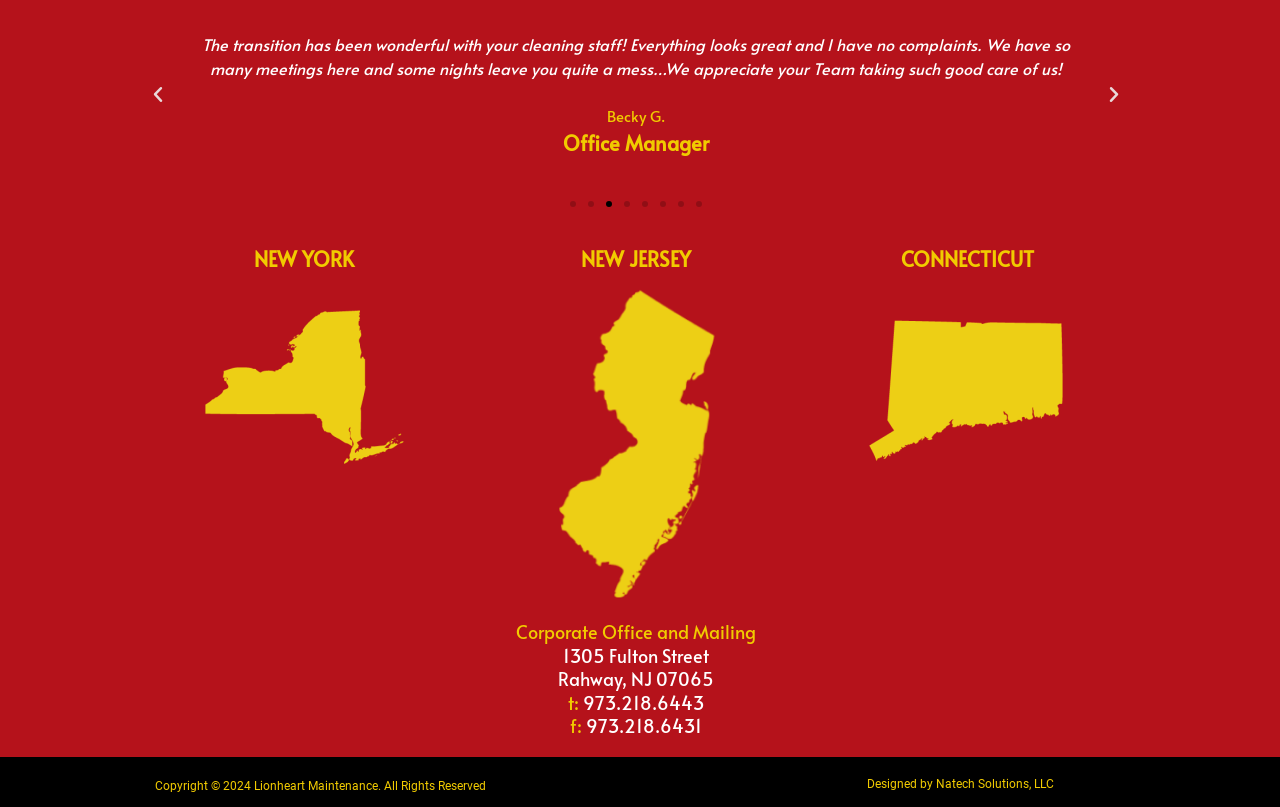Using the provided description Designed by Natech Solutions, LLC, find the bounding box coordinates for the UI element. Provide the coordinates in (top-left x, top-left y, bottom-right x, bottom-right y) format, ensuring all values are between 0 and 1.

[0.677, 0.963, 0.823, 0.98]